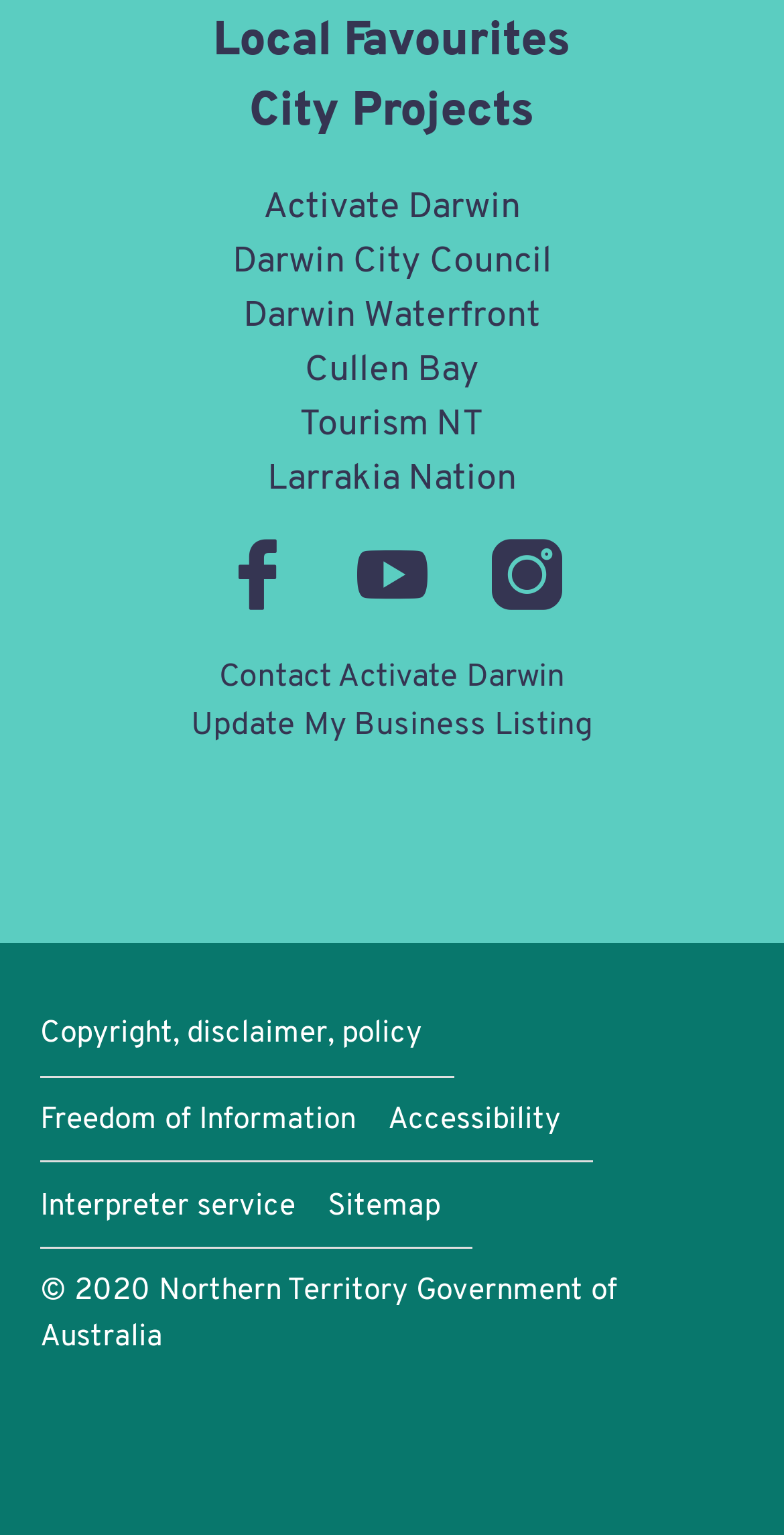Provide the bounding box coordinates of the HTML element this sentence describes: "Update My Business Listing". The bounding box coordinates consist of four float numbers between 0 and 1, i.e., [left, top, right, bottom].

[0.244, 0.462, 0.756, 0.483]